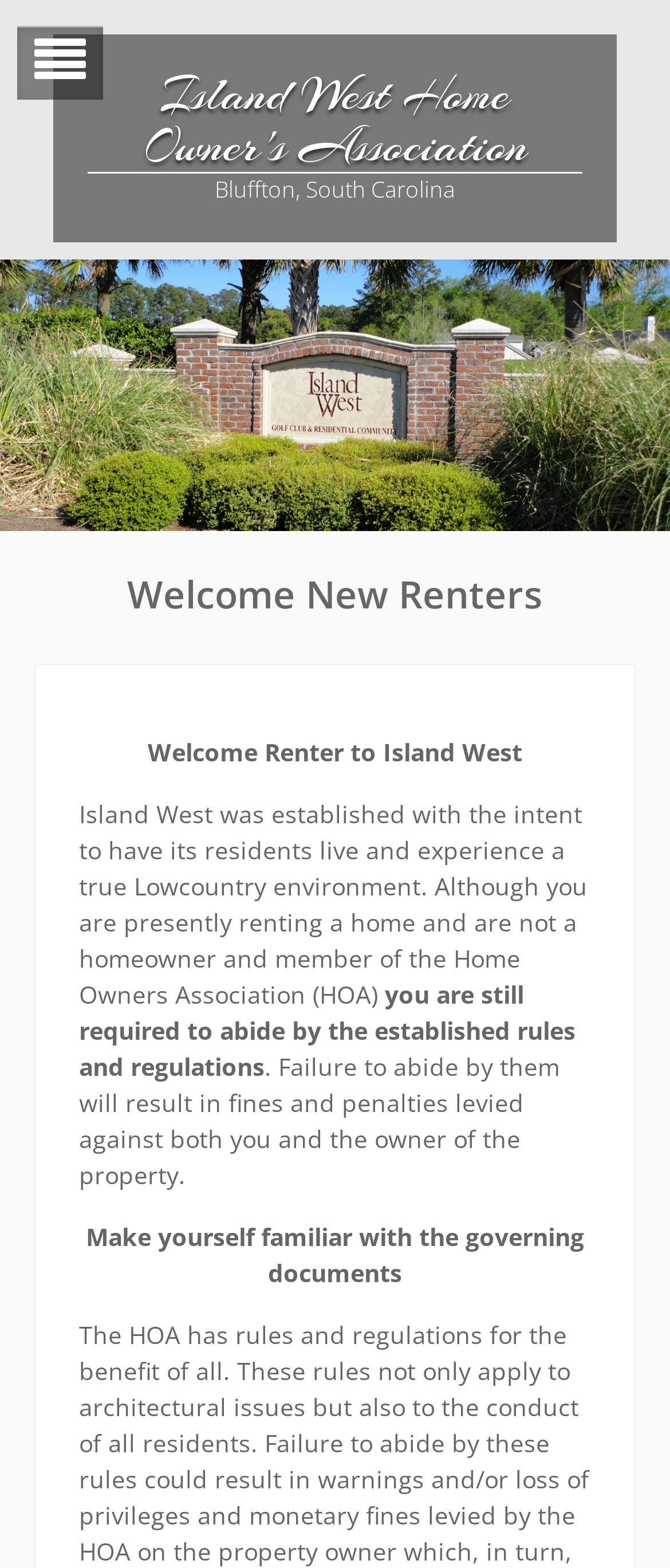What is the purpose of Island West?
Refer to the image and respond with a one-word or short-phrase answer.

To experience a true Lowcountry environment